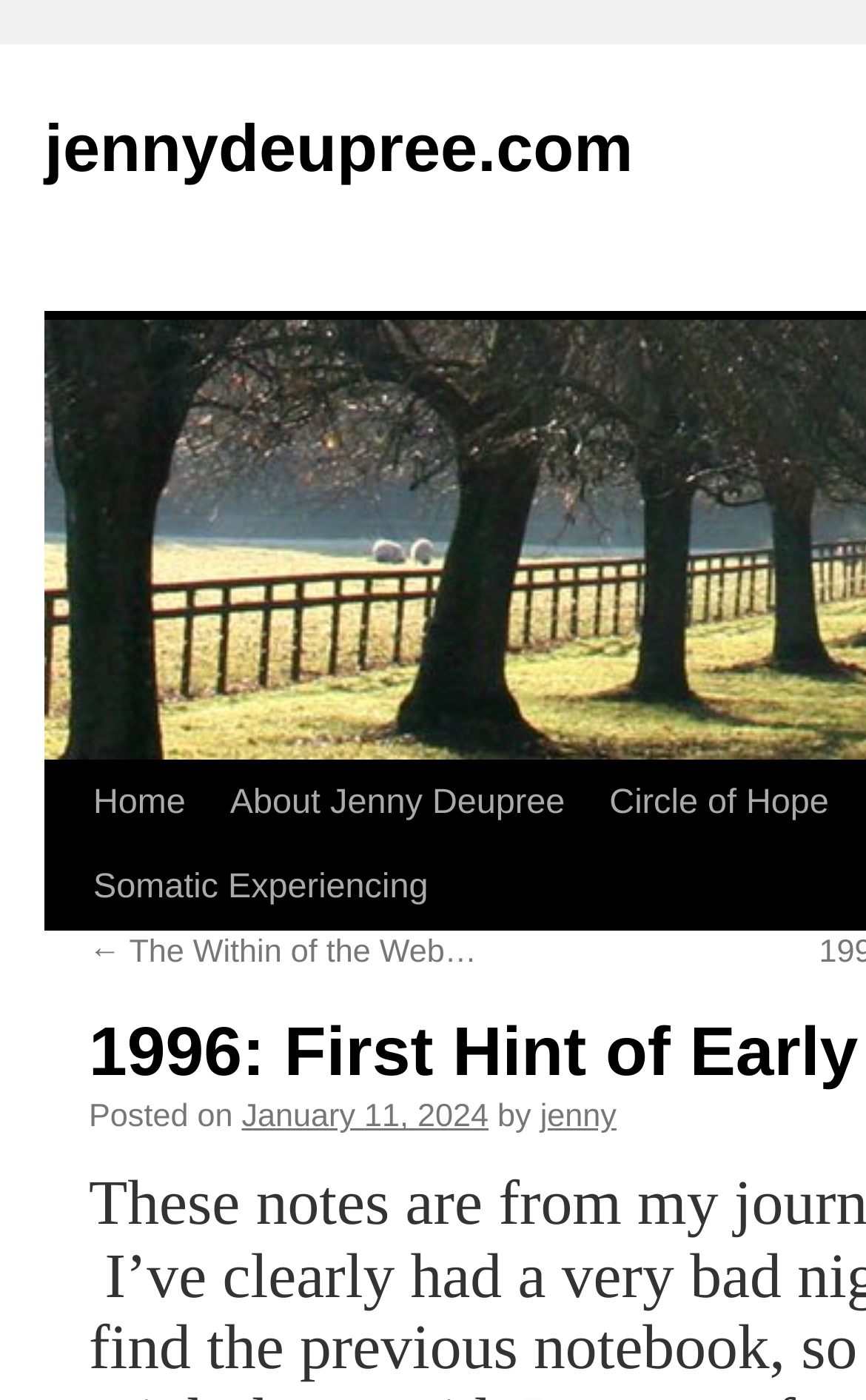Answer the question below using just one word or a short phrase: 
What is the name of the author?

jenny